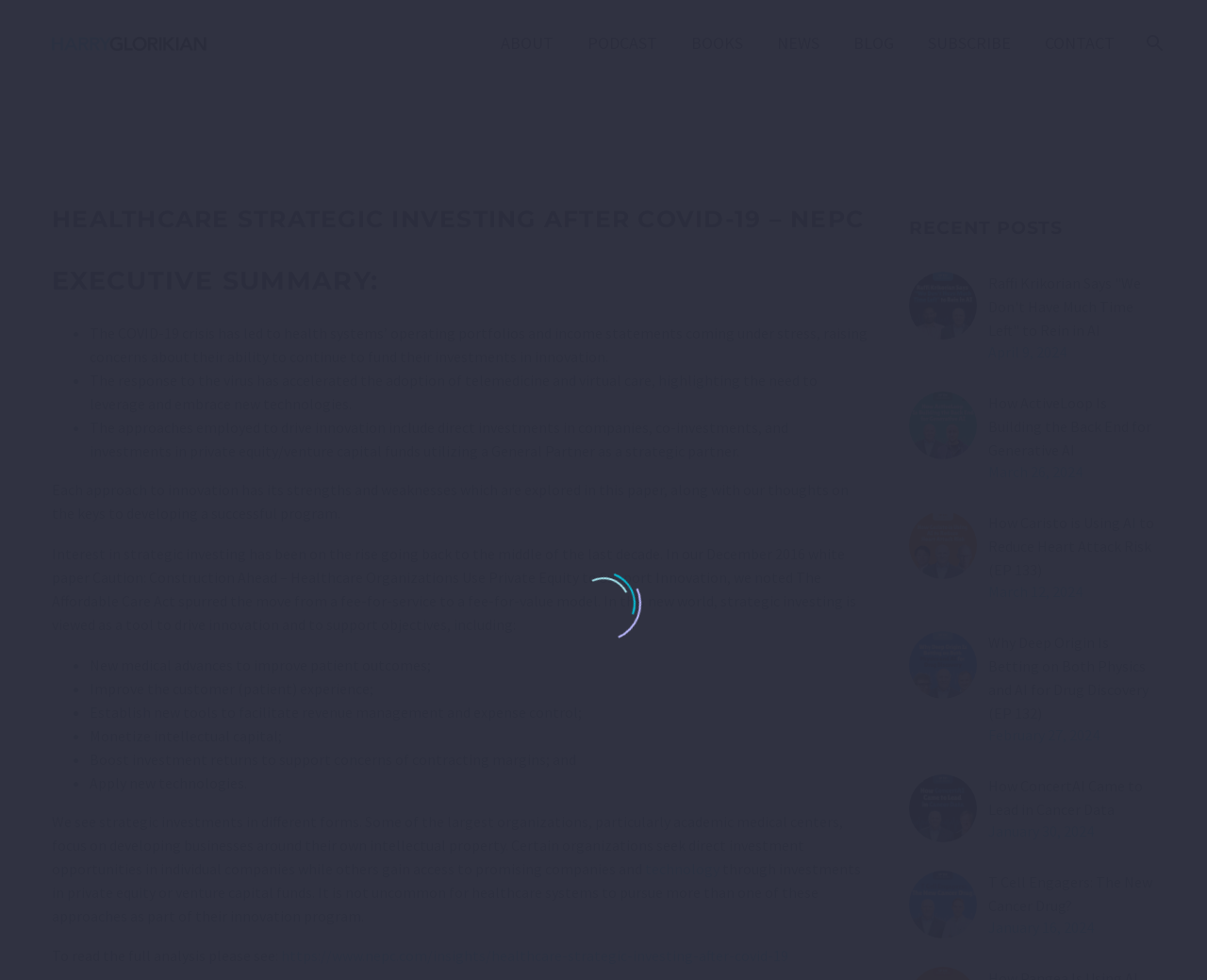Please identify the bounding box coordinates of the element I need to click to follow this instruction: "Read the 'Plasma 5.15 Beta' heading".

None